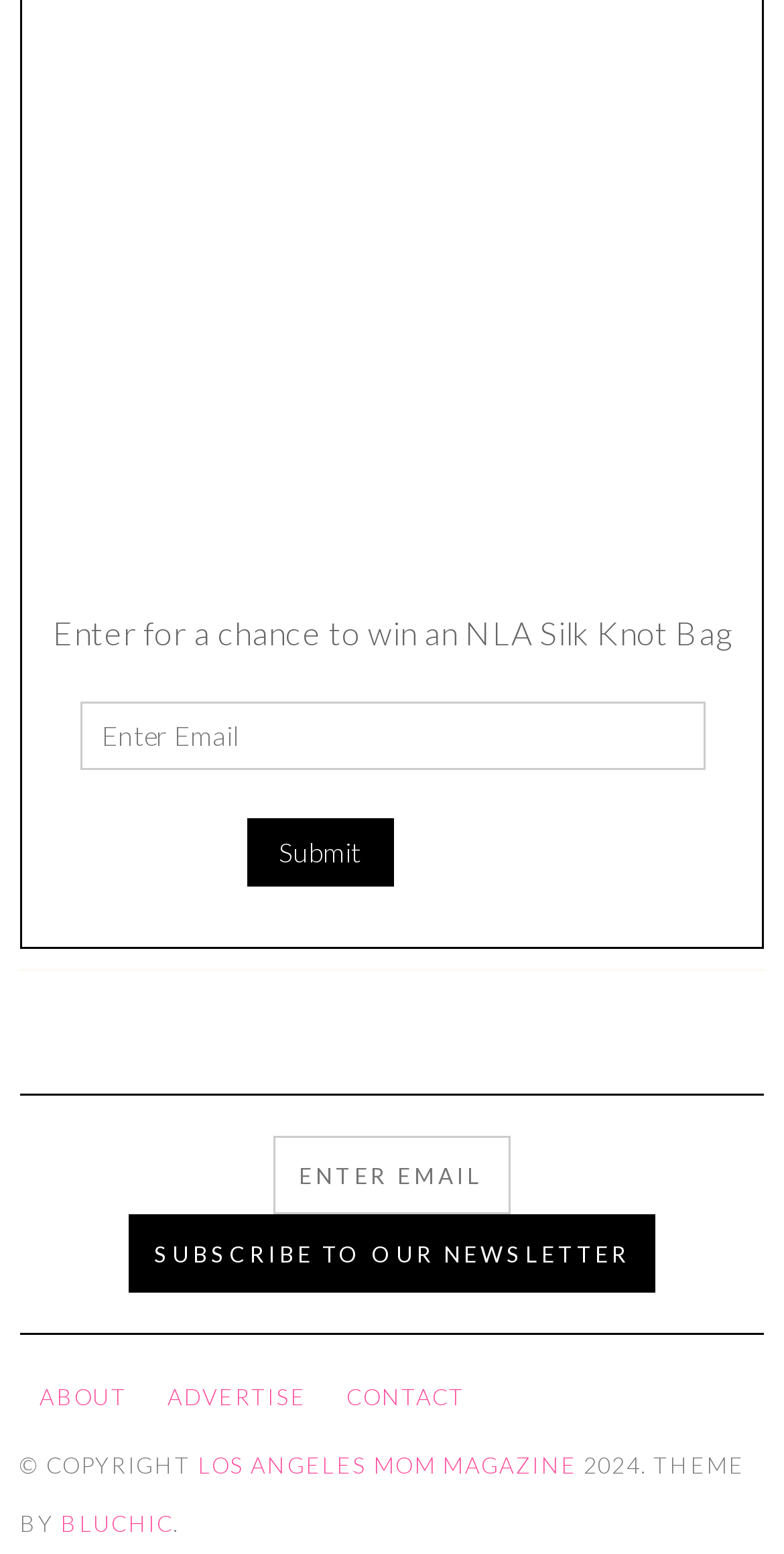Determine the bounding box coordinates of the clickable element necessary to fulfill the instruction: "Subscribe to the newsletter". Provide the coordinates as four float numbers within the 0 to 1 range, i.e., [left, top, right, bottom].

[0.163, 0.781, 0.837, 0.831]